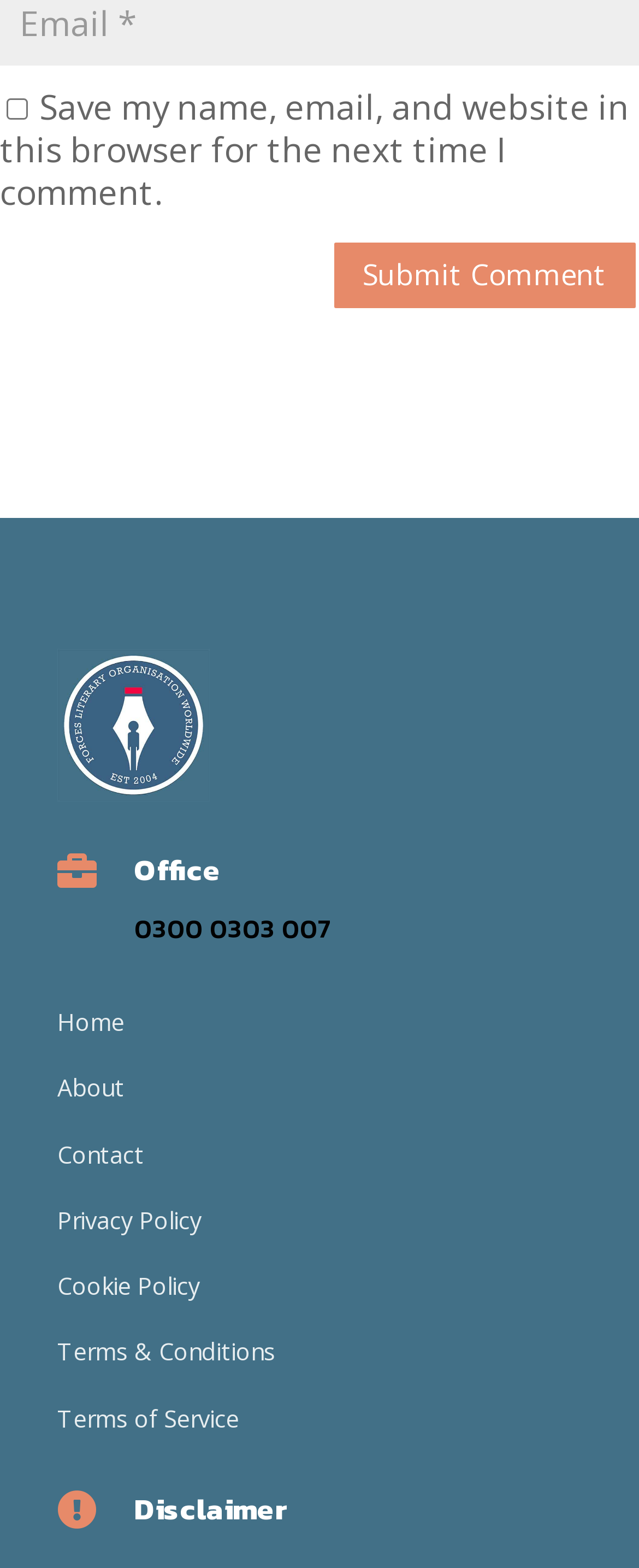Use a single word or phrase to answer the question:
Is the checkbox 'Save my name, email, and website in this browser for the next time I comment' checked?

No